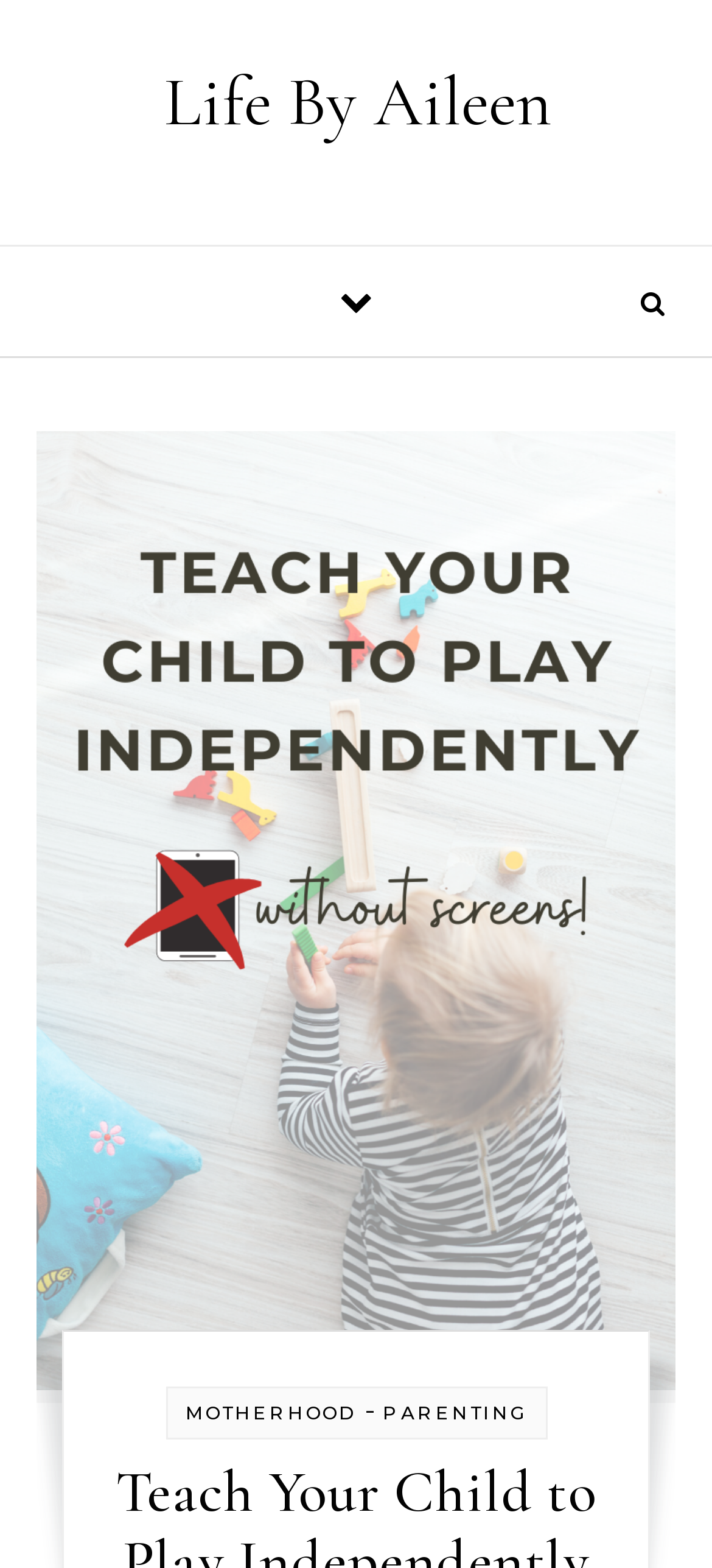Find the headline of the webpage and generate its text content.

Teach Your Child to Play Independently (without screens!)